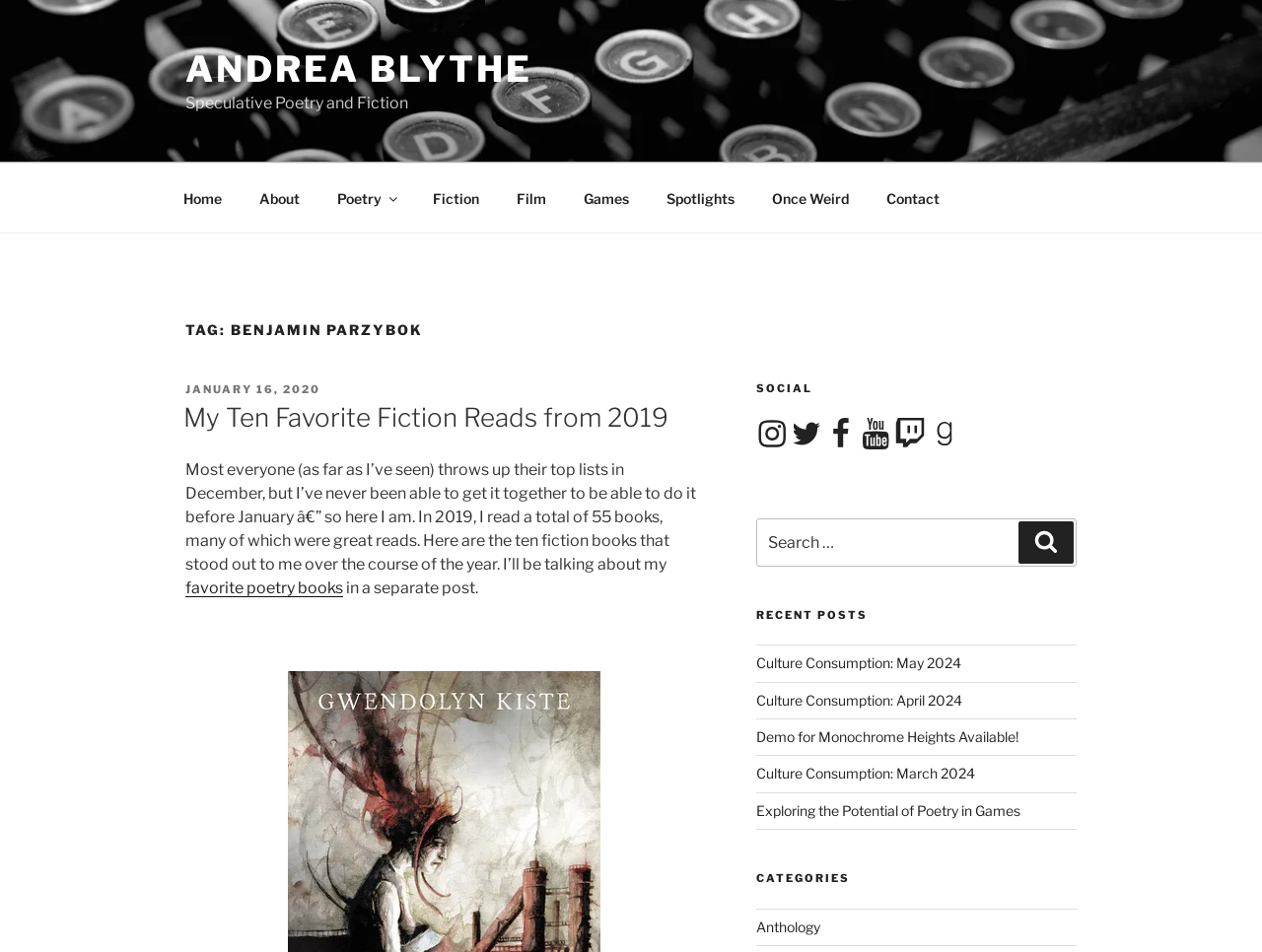How many social media links are there?
Answer the question in a detailed and comprehensive manner.

I counted the number of social media links under the 'SOCIAL' heading, which includes Instagram, Twitter, Facebook, YouTube, Twitch, and Goodreads. There are 6 links in total.